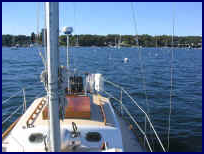Give a thorough explanation of the elements present in the image.

The image captures a serene view from the bow of a sailboat, showcasing the tranquil waters of a harbor on a clear day. The sunlight glistens off the surface of the water, highlighting a picturesque setting surrounded by lush greenery on the shore. In the foreground, the deck of the sailboat is visible, featuring polished wood and various nautical equipment, enhancing the maritime atmosphere. The mast rises prominently above, with rigging lines extending symmetrically, pointing toward the bright blue sky. The silhouette of moored boats can be seen in the background, contributing to the sense of a peaceful day on the water. This image evokes a feeling of relaxation and adventure, perfect for any sailing enthusiast or nature lover.